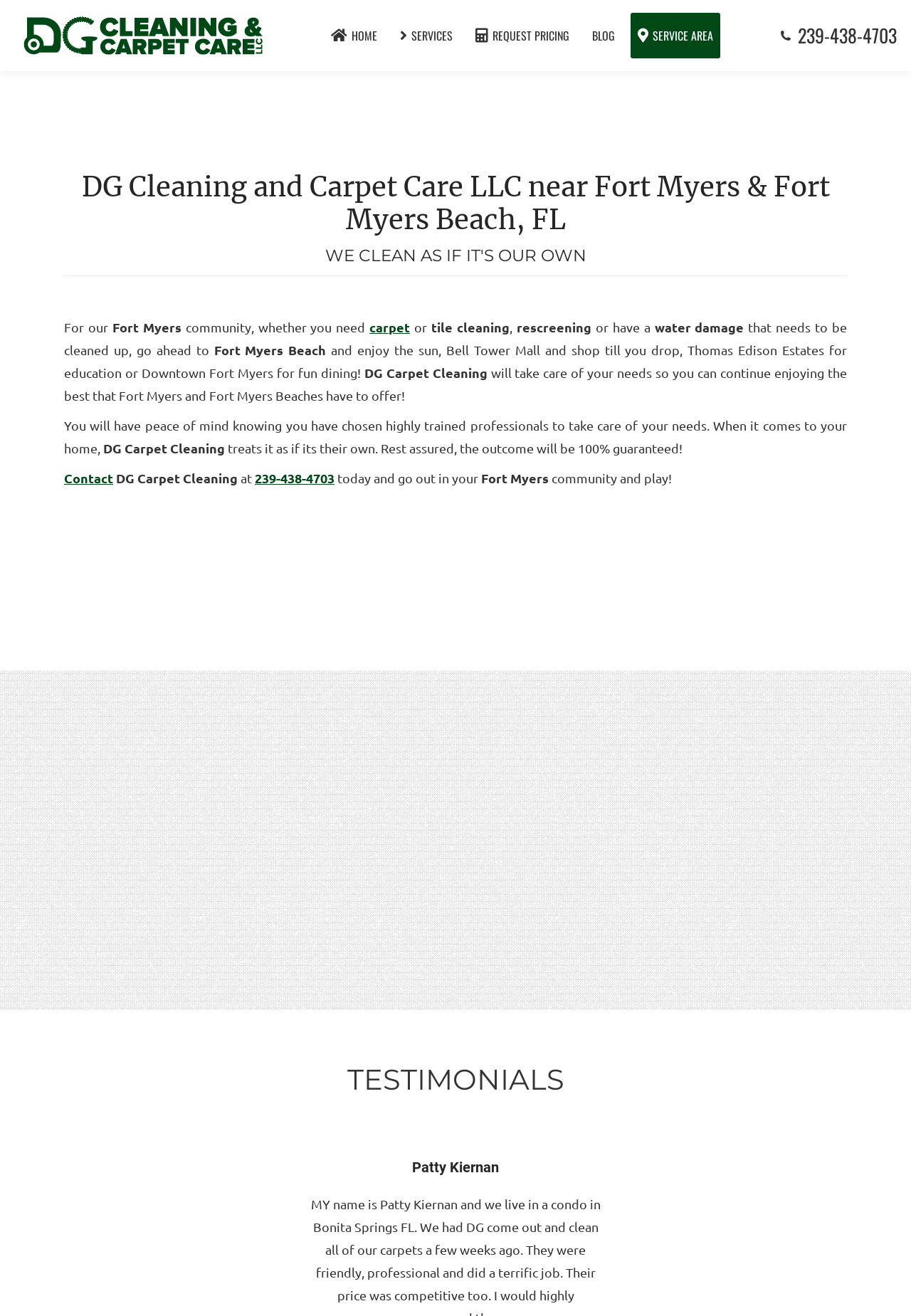Provide a brief response to the question using a single word or phrase: 
What is the promise of DG Carpet Cleaning?

100% guaranteed outcome